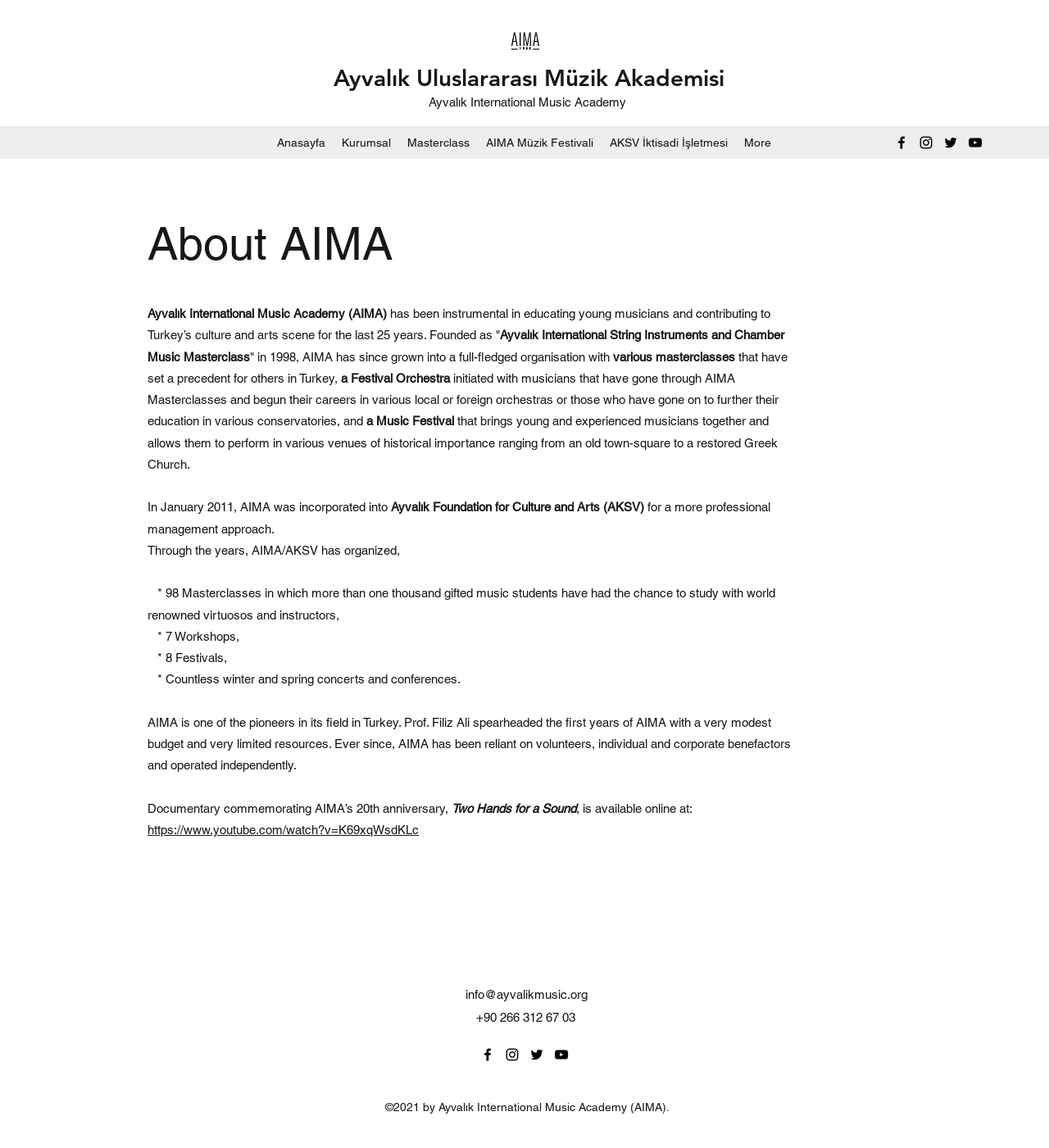What is the name of the music academy?
Please look at the screenshot and answer in one word or a short phrase.

Ayvalık International Music Academy